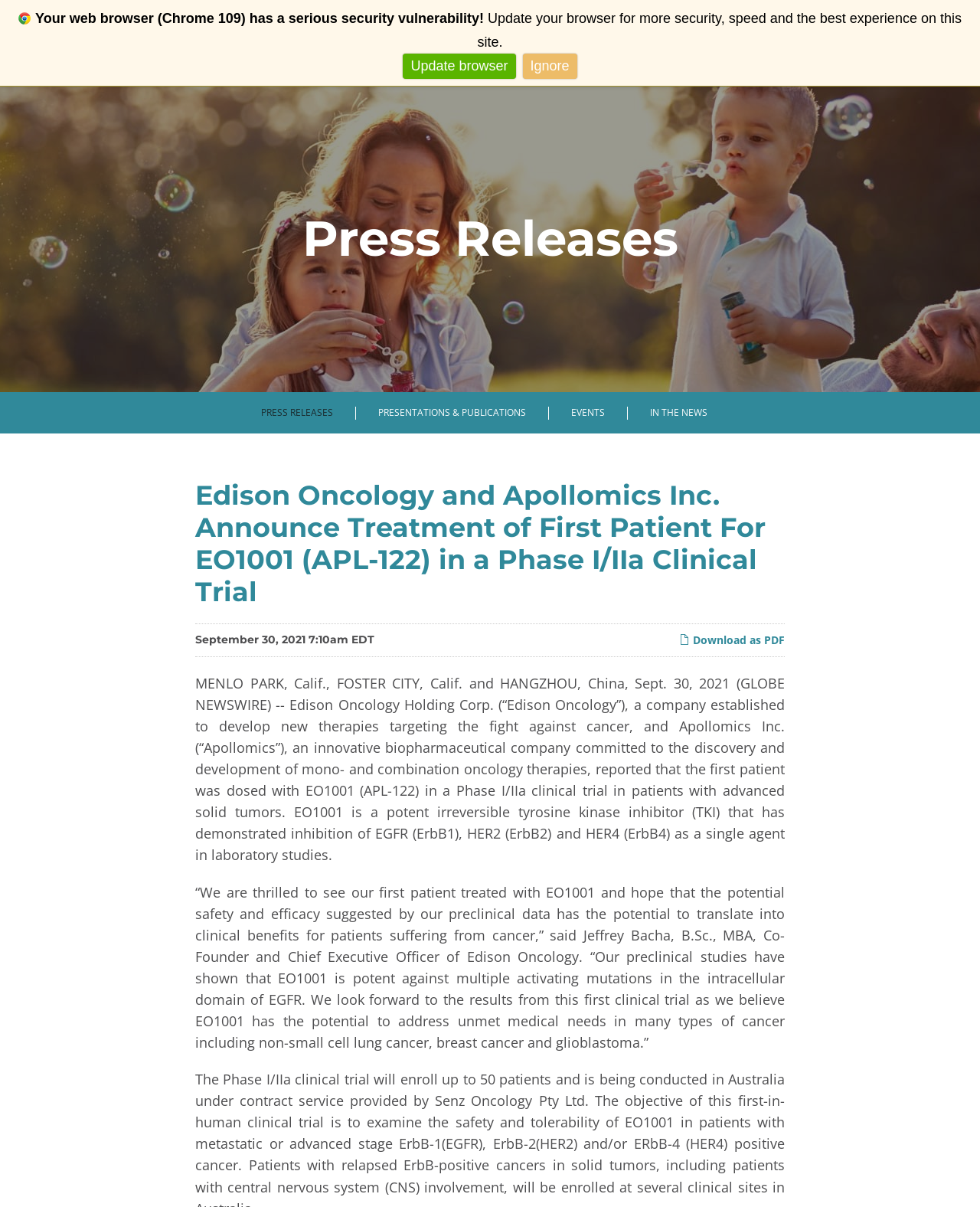Find the bounding box coordinates of the element to click in order to complete this instruction: "Read more about PRESS RELEASES". The bounding box coordinates must be four float numbers between 0 and 1, denoted as [left, top, right, bottom].

[0.266, 0.325, 0.34, 0.359]